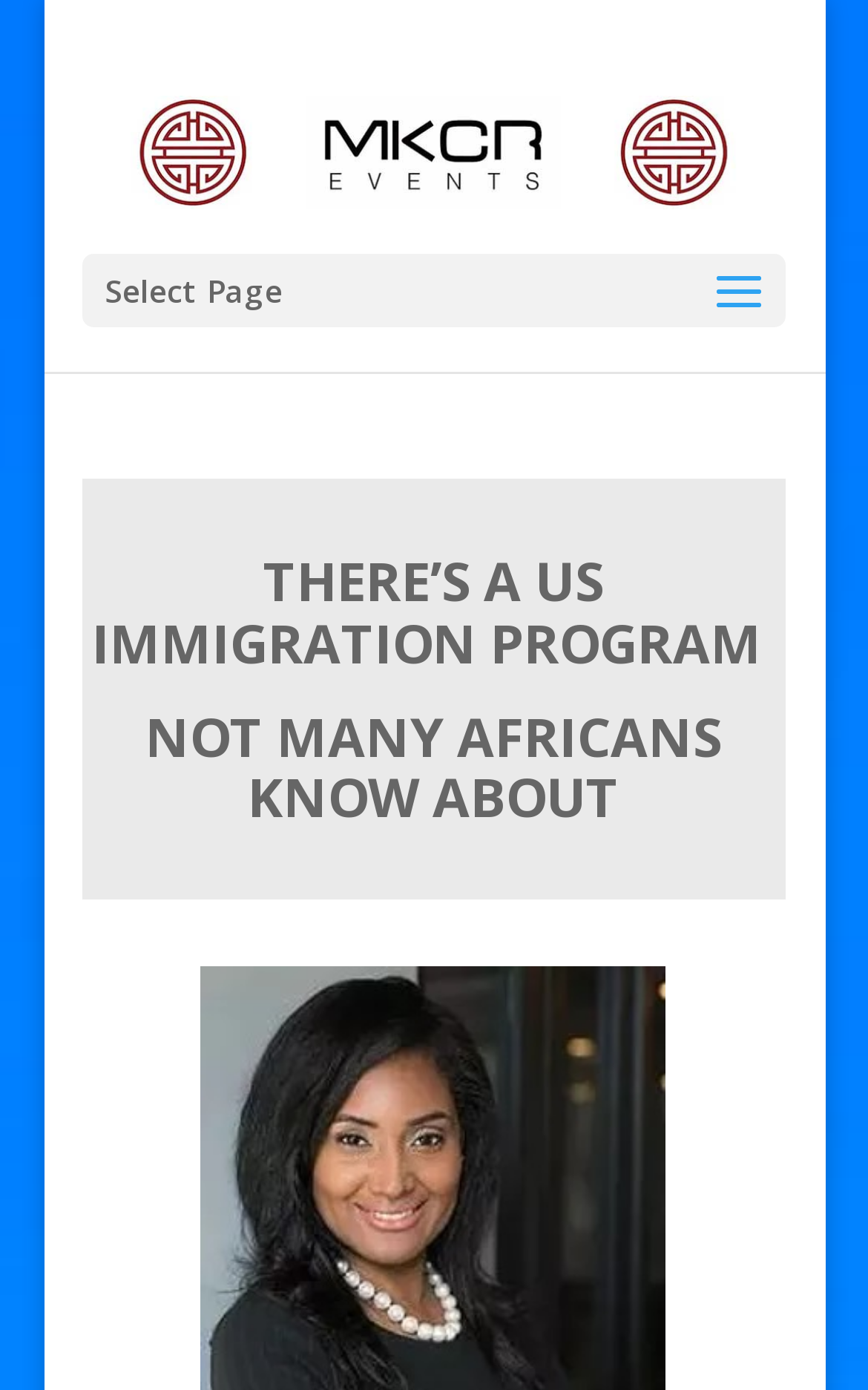Locate the bounding box for the described UI element: "alt="MKCR Events"". Ensure the coordinates are four float numbers between 0 and 1, formatted as [left, top, right, bottom].

[0.095, 0.092, 0.905, 0.122]